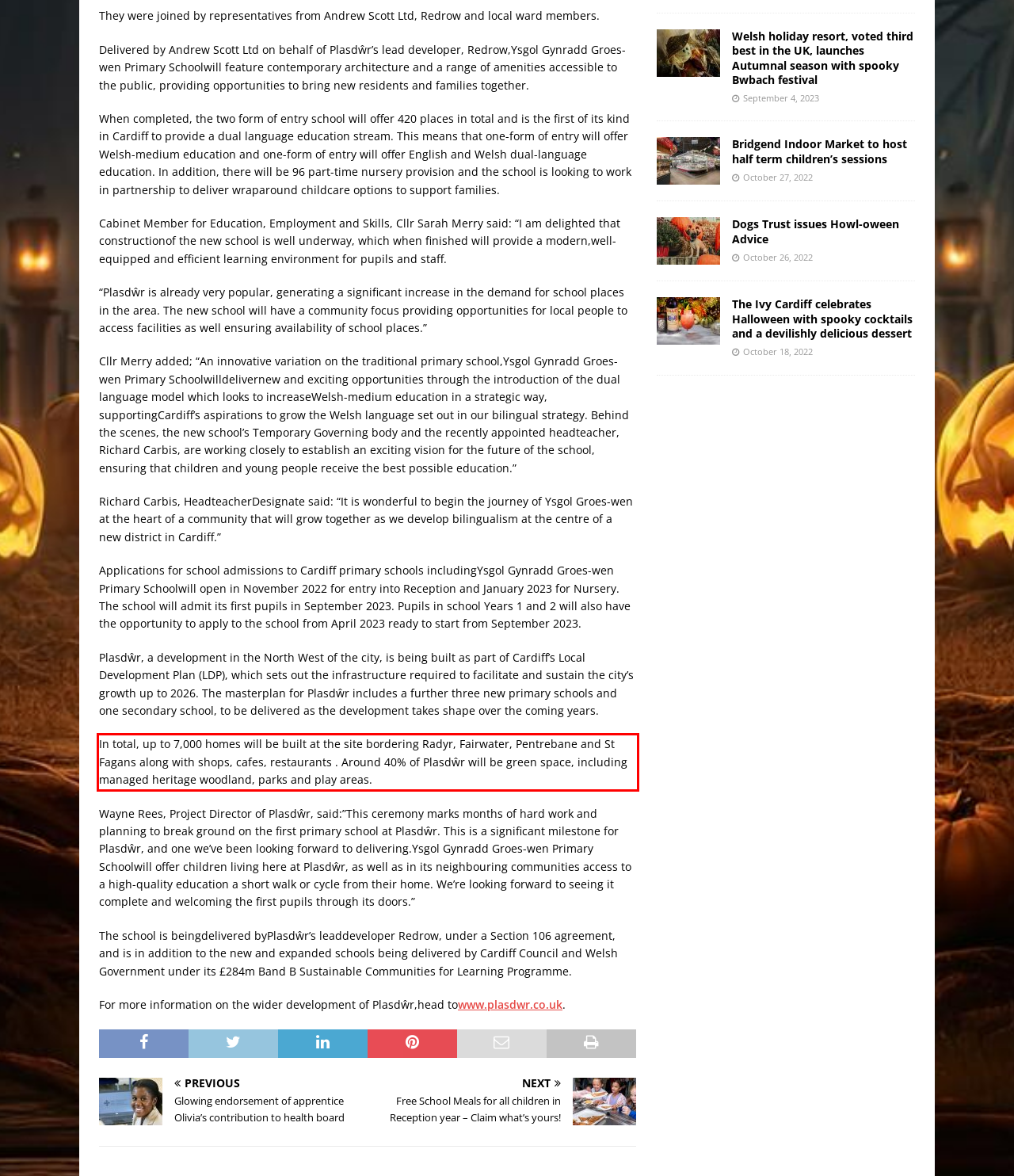You are given a screenshot showing a webpage with a red bounding box. Perform OCR to capture the text within the red bounding box.

In total, up to 7,000 homes will be built at the site bordering Radyr, Fairwater, Pentrebane and St Fagans along with shops, cafes, restaurants . Around 40% of Plasdŵr will be green space, including managed heritage woodland, parks and play areas.